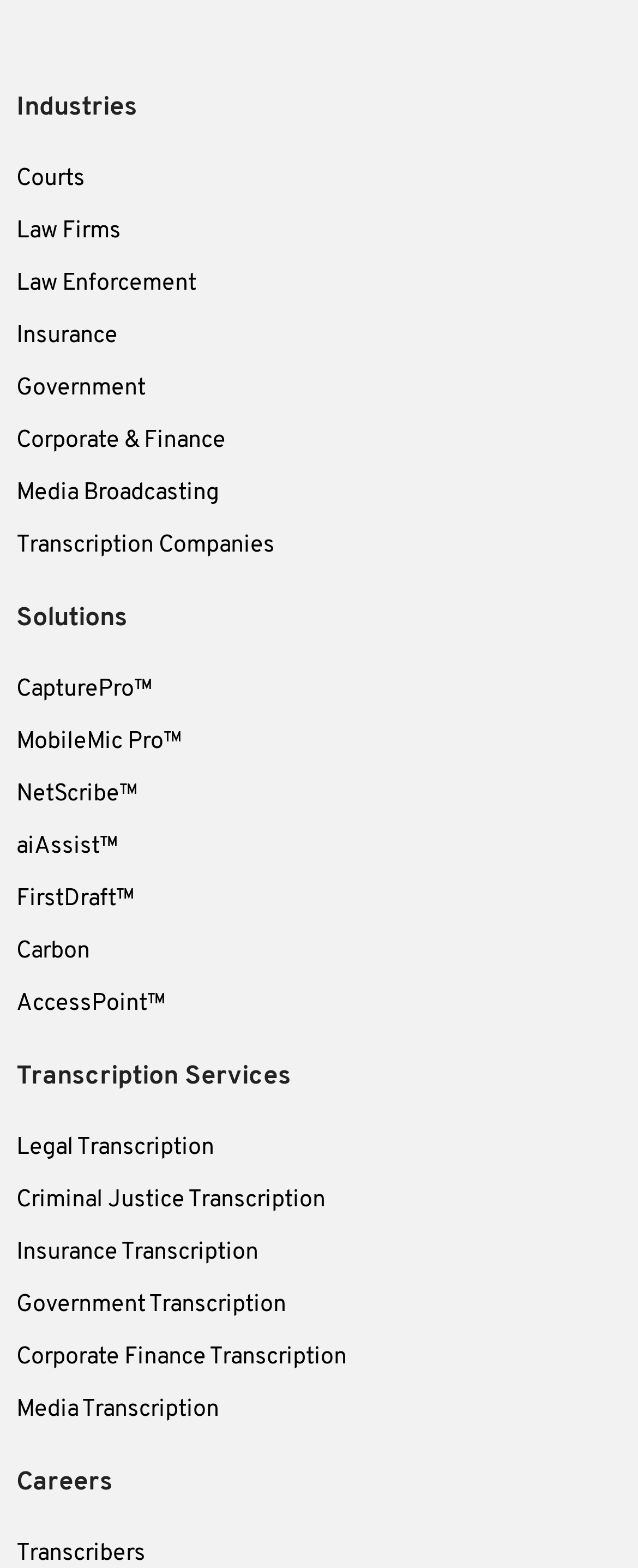Locate the bounding box coordinates of the element to click to perform the following action: 'Visit Corporate & Finance industry page'. The coordinates should be given as four float values between 0 and 1, in the form of [left, top, right, bottom].

[0.026, 0.265, 0.974, 0.299]